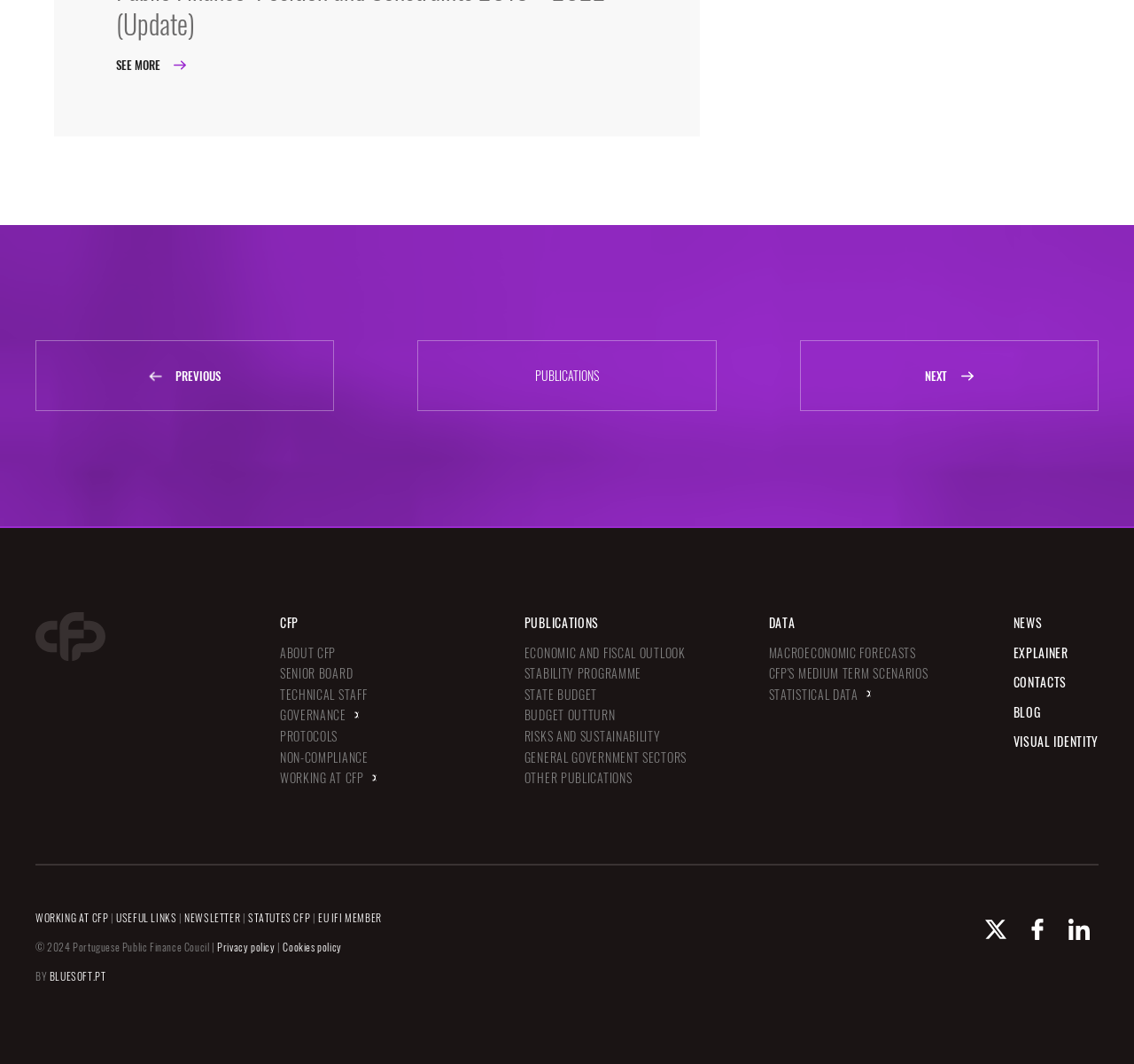Utilize the details in the image to give a detailed response to the question: What type of data is provided under the 'DATA' section?

I found this answer by looking at the links under the 'DATA' section, which include 'MACROECONOMIC FORECASTS', 'STATISTICAL DATA', and others, suggesting that this section provides data related to economics and finance.